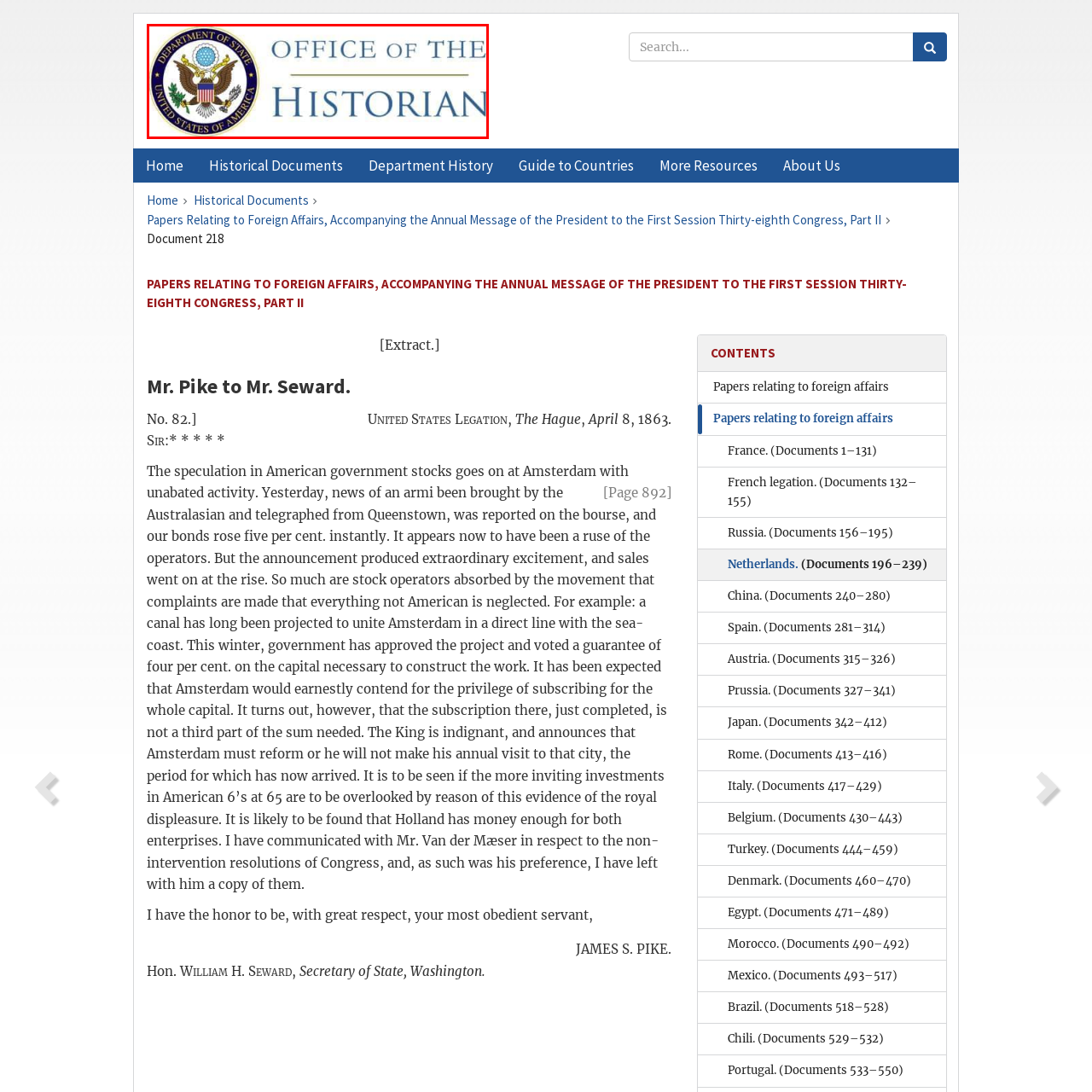Give an in-depth description of the picture inside the red marked area.

The image features the official emblem of the Office of the Historian, part of the U.S. Department of State. It presents an eagle, a symbol of American strength and freedom, alongside other thematic elements, all set within a circular seal. The text "OFFICE OF THE HISTORIAN" prominently accompanies the emblem, emphasizing the office's role in preserving and documenting U.S. diplomatic history. The blue font gives a formal and authoritative tone, reflecting the office's commitment to historical accuracy and educational resources related to foreign affairs.